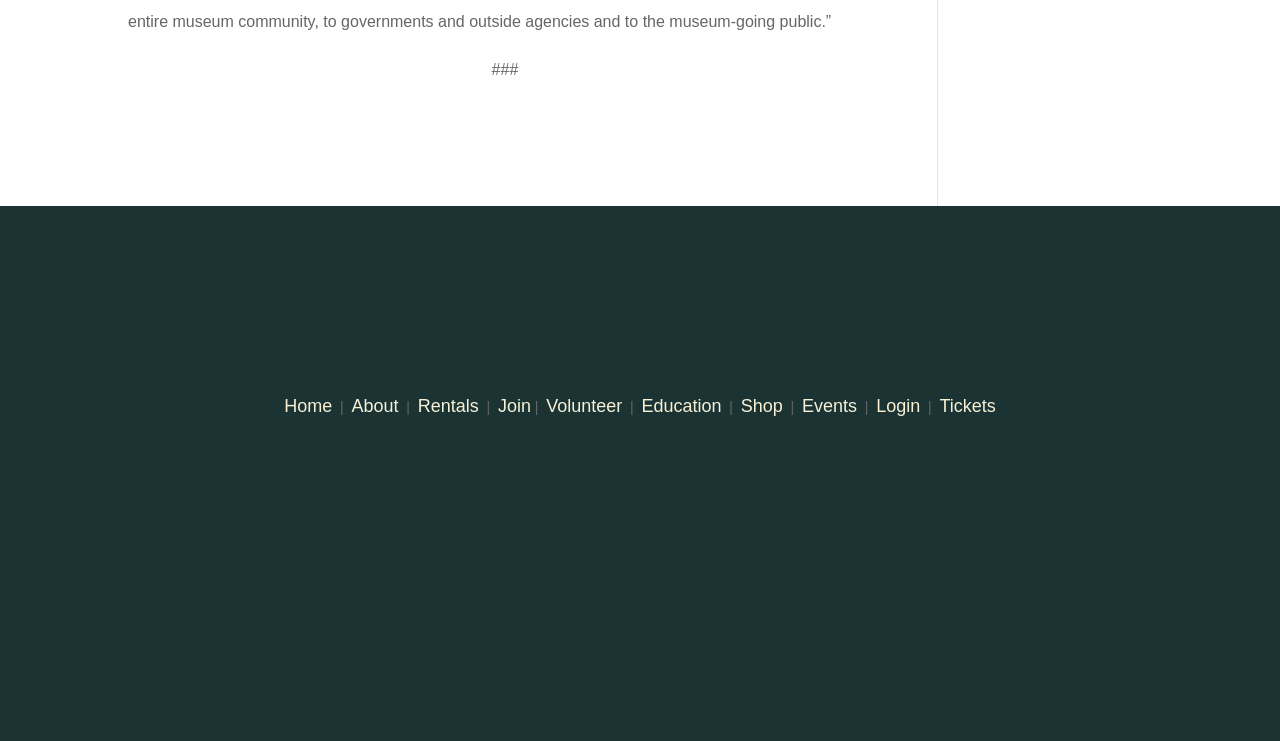Identify the bounding box coordinates of the clickable section necessary to follow the following instruction: "Explore the Rentals section". The coordinates should be presented as four float numbers from 0 to 1, i.e., [left, top, right, bottom].

[0.326, 0.534, 0.374, 0.561]